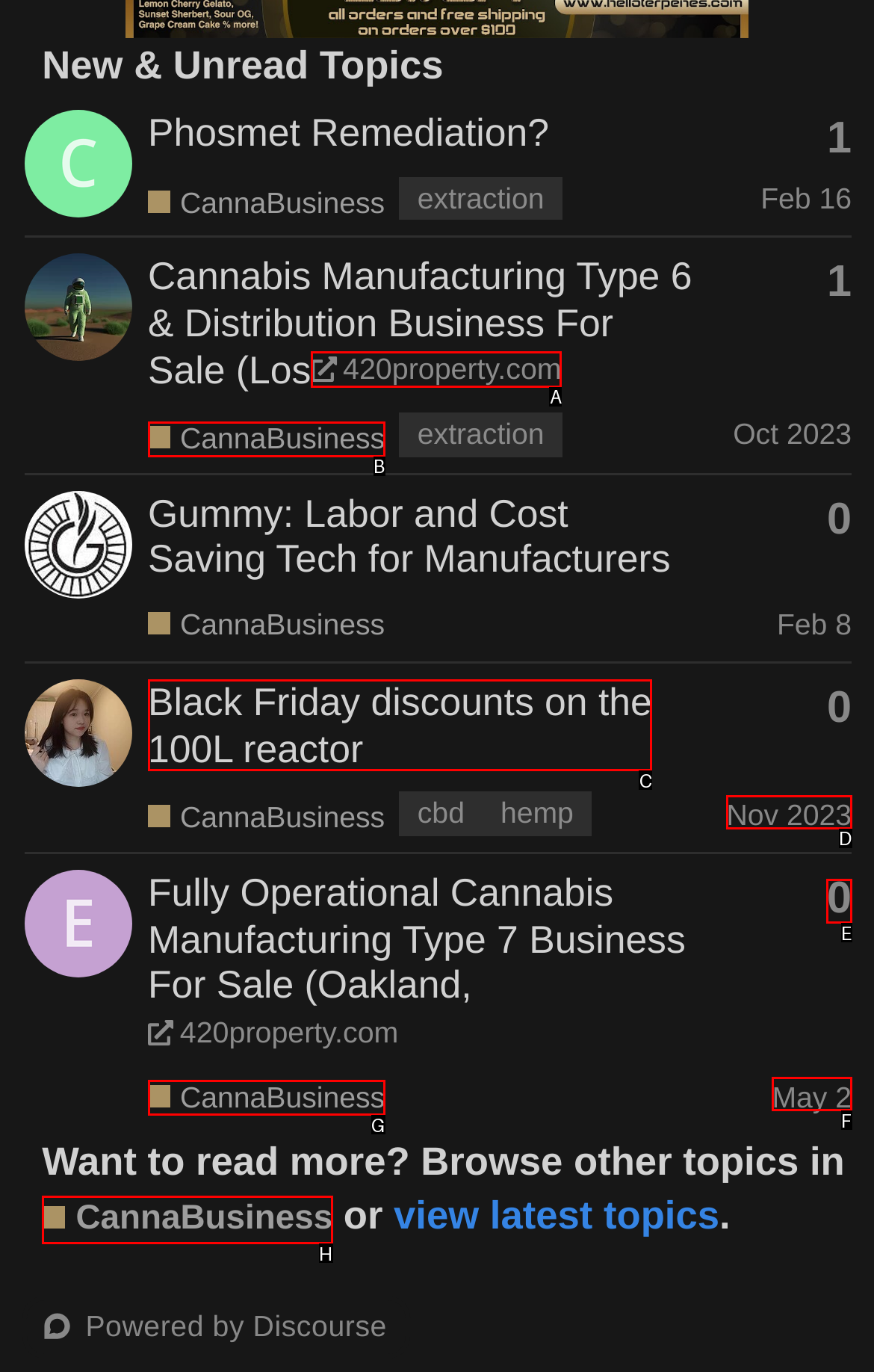Using the given description: CannaBusiness, identify the HTML element that corresponds best. Answer with the letter of the correct option from the available choices.

H